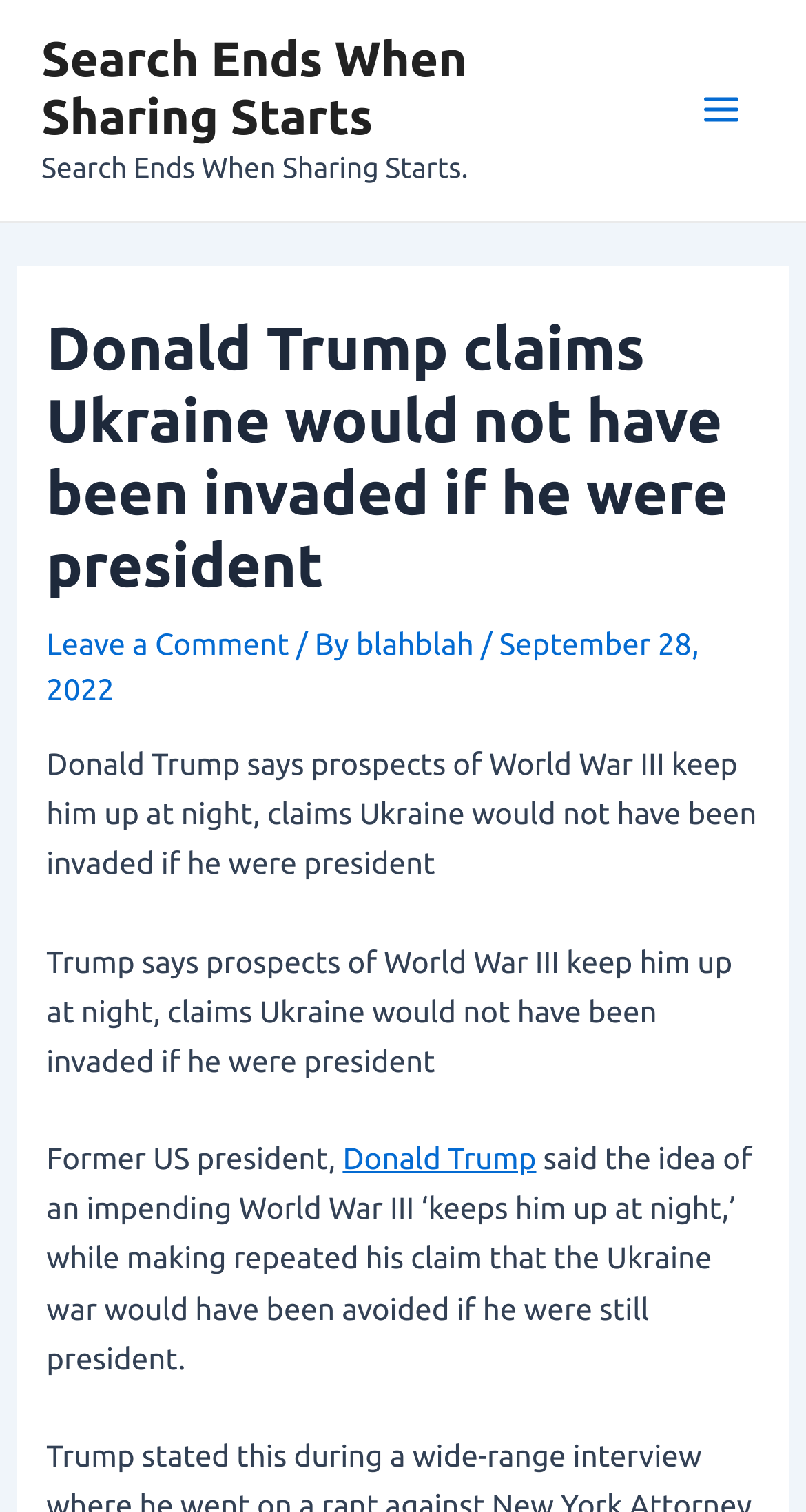Provide a thorough description of the webpage you see.

The webpage appears to be a news article about Donald Trump's statement on World War III and Ukraine. At the top left of the page, there is a link "Search Ends When Sharing Starts" with a corresponding static text below it. On the top right, there is a button labeled "Main Menu" with an image icon.

Below the top section, there is a header area that spans almost the entire width of the page. Within this header, there is a heading that summarizes the article's content, stating that Donald Trump claims Ukraine would not have been invaded if he were president. To the right of the heading, there is a link to "Leave a Comment" and a static text "/ By" followed by another link to an author's name.

Below the heading, there is a static text that displays the article's title, which is the same as the meta description. This text is followed by another static text that provides the article's publication date, September 28, 2022.

The main content of the article starts with a static text that describes Donald Trump as a former US president. This text is followed by a link to Donald Trump's name and then a paragraph of text that quotes Trump's statement about World War III and Ukraine.